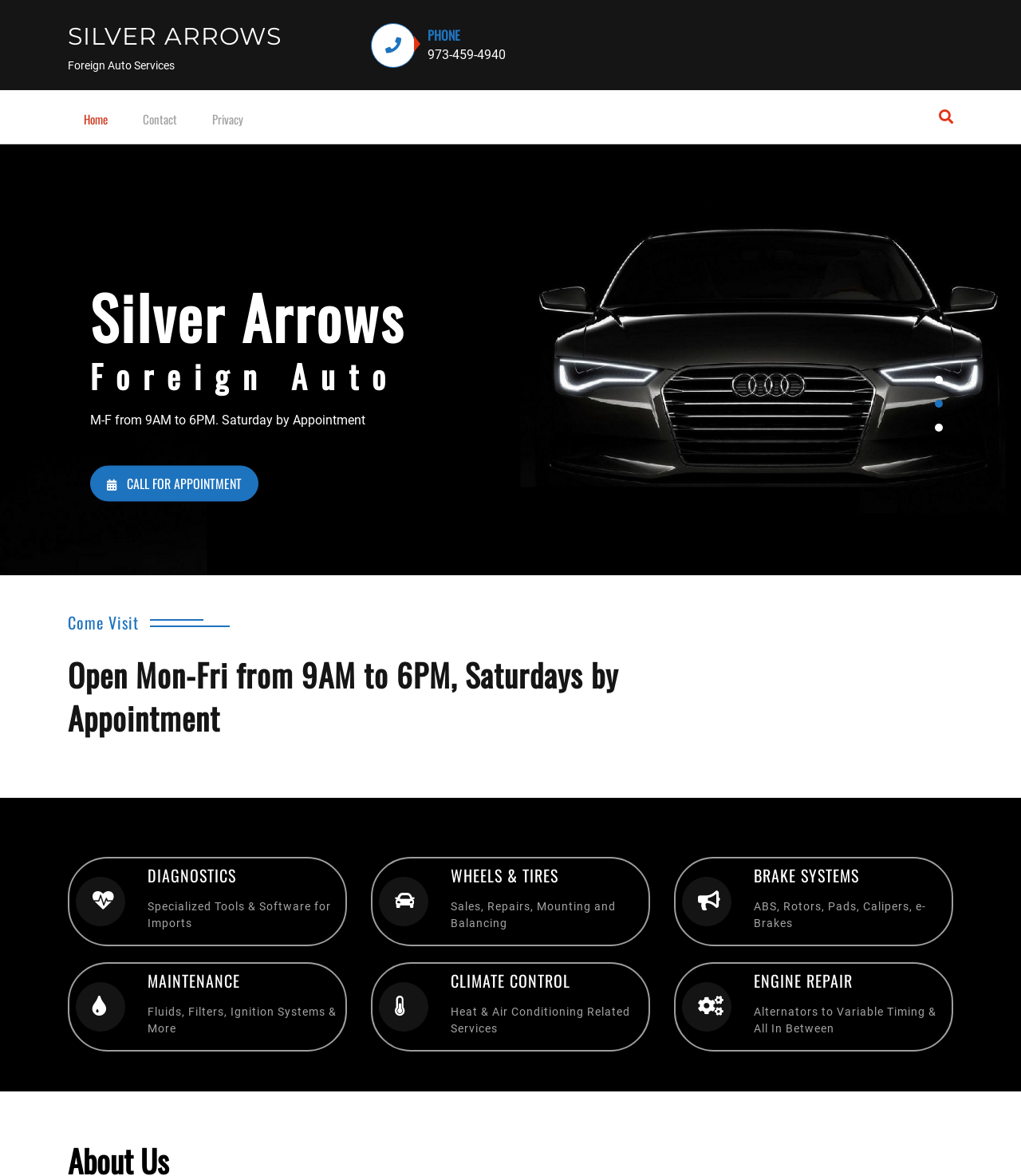What is the phone number of Silver Arrows? Based on the screenshot, please respond with a single word or phrase.

973-459-4940